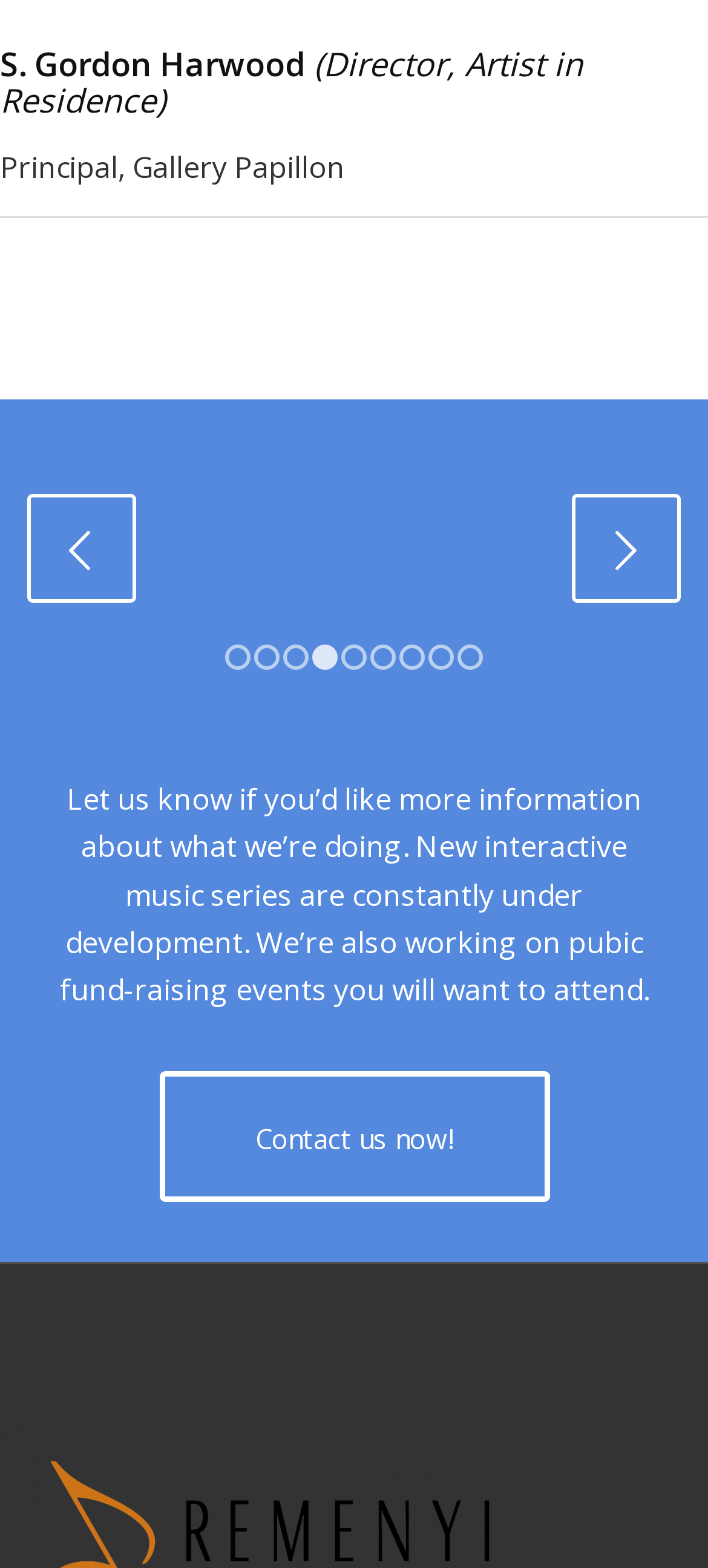Identify the bounding box coordinates for the UI element described as: "2".

[0.359, 0.411, 0.395, 0.428]